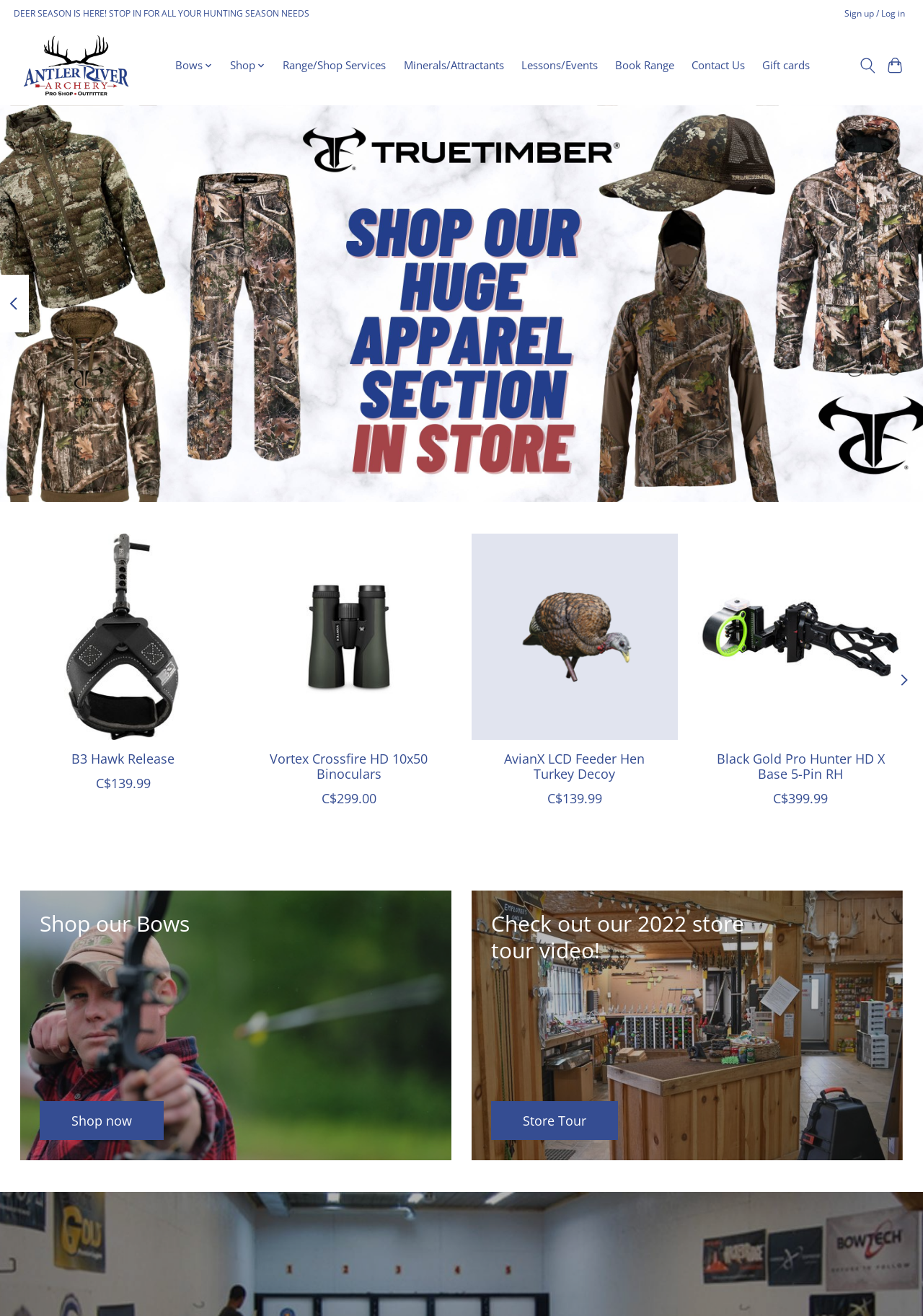Identify the bounding box coordinates necessary to click and complete the given instruction: "Toggle search".

[0.928, 0.04, 0.951, 0.06]